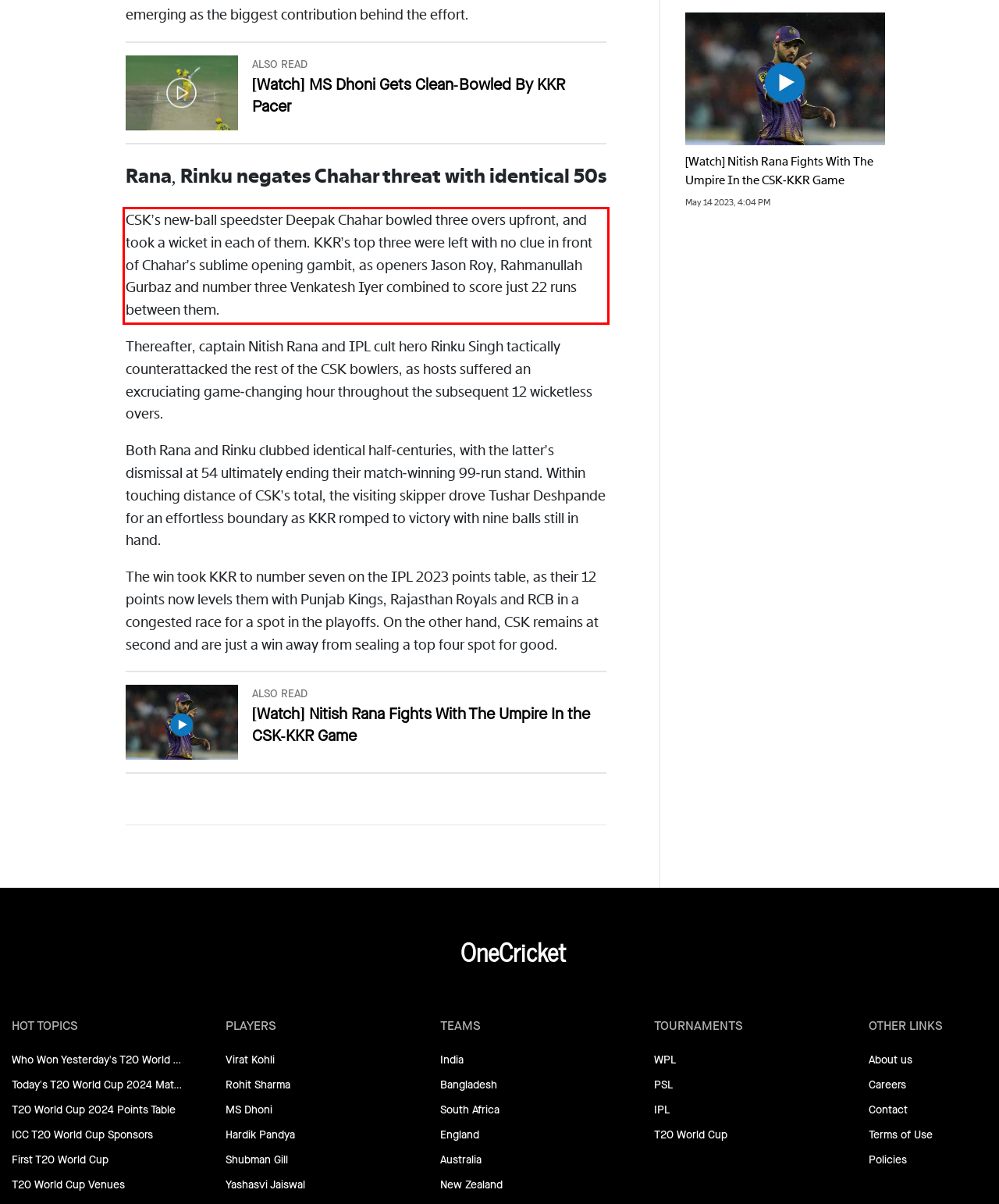Please perform OCR on the text content within the red bounding box that is highlighted in the provided webpage screenshot.

CSK’s new-ball speedster Deepak Chahar bowled three overs upfront, and took a wicket in each of them. KKR’s top three were left with no clue in front of Chahar’s sublime opening gambit, as openers Jason Roy, Rahmanullah Gurbaz and number three Venkatesh Iyer combined to score just 22 runs between them.